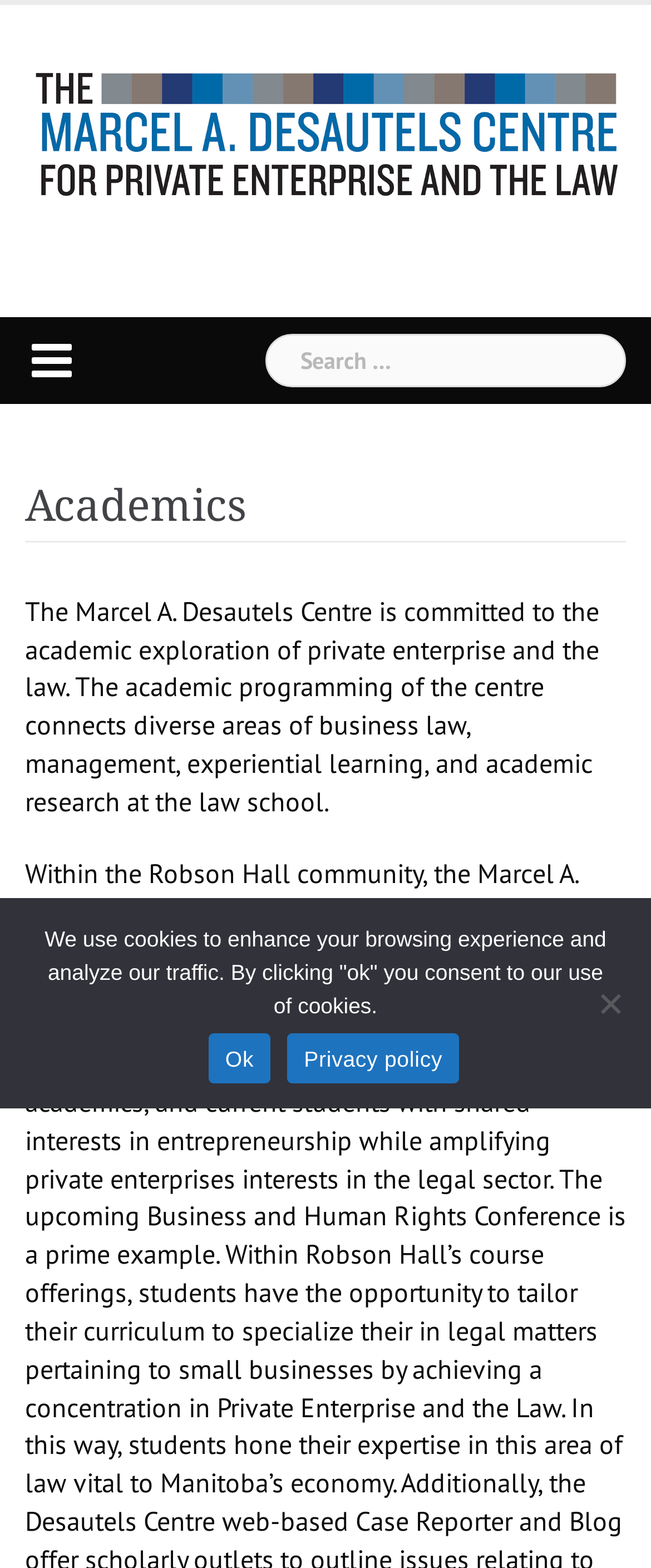Please find the bounding box for the UI element described by: "title="The Marcel A. Desautels Centre"".

[0.038, 0.074, 0.962, 0.095]